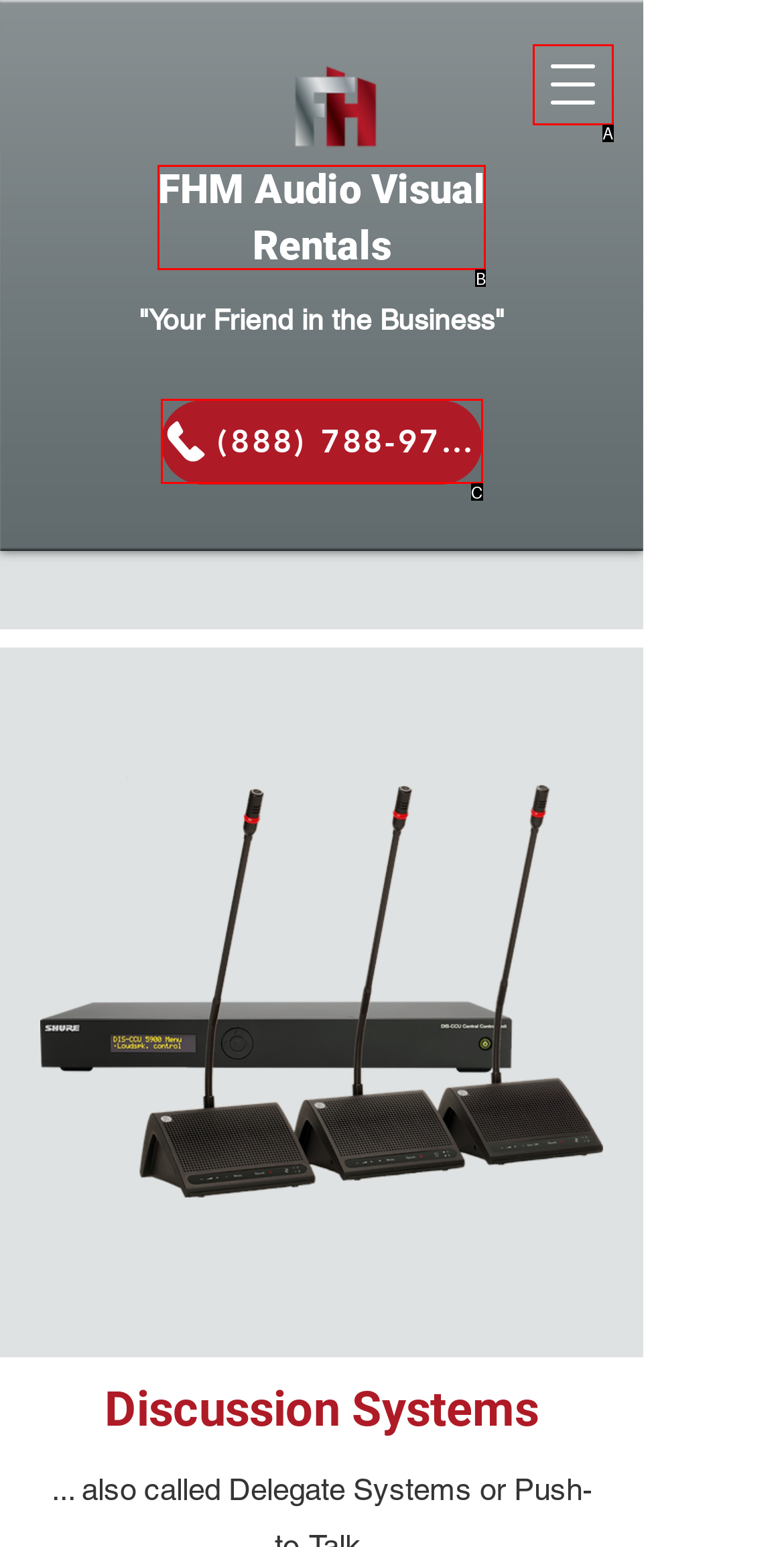Identify the HTML element that corresponds to the following description: FHM Audio Visual Rentals Provide the letter of the best matching option.

B